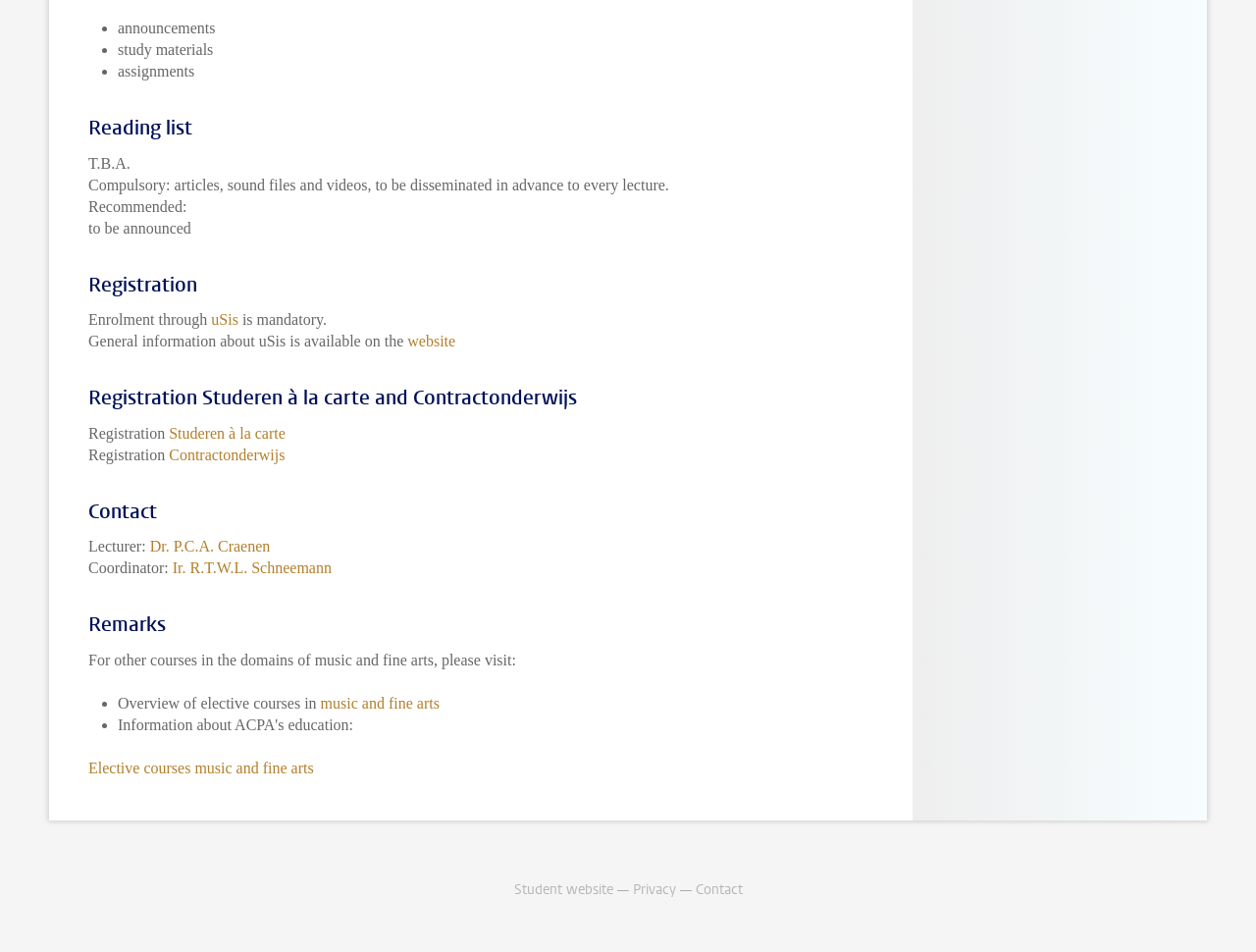Identify the coordinates of the bounding box for the element described below: "Student website". Return the coordinates as four float numbers between 0 and 1: [left, top, right, bottom].

[0.409, 0.924, 0.488, 0.944]